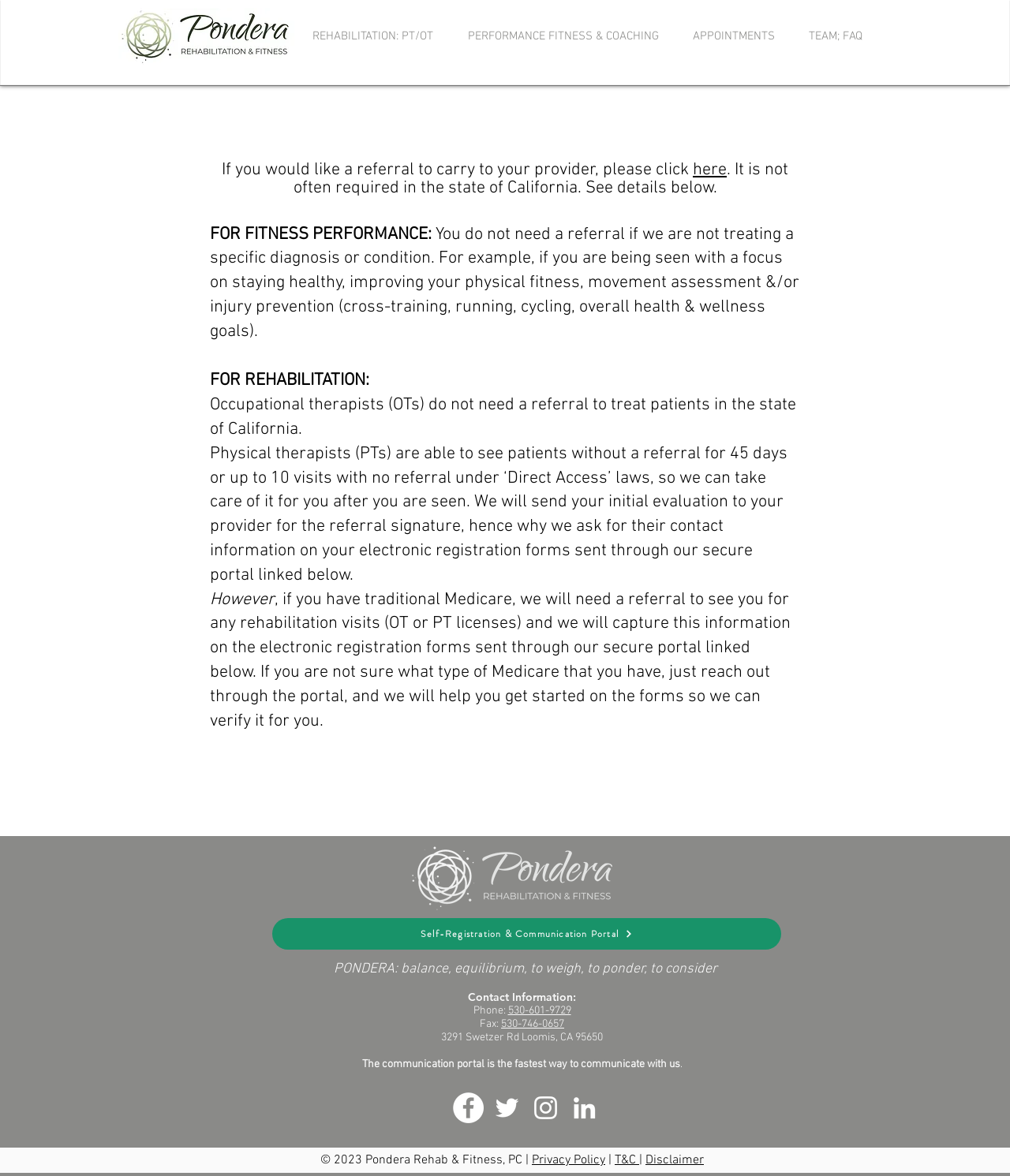Please identify the bounding box coordinates of the element I need to click to follow this instruction: "Click the 'here' link to get a referral".

[0.686, 0.135, 0.72, 0.154]